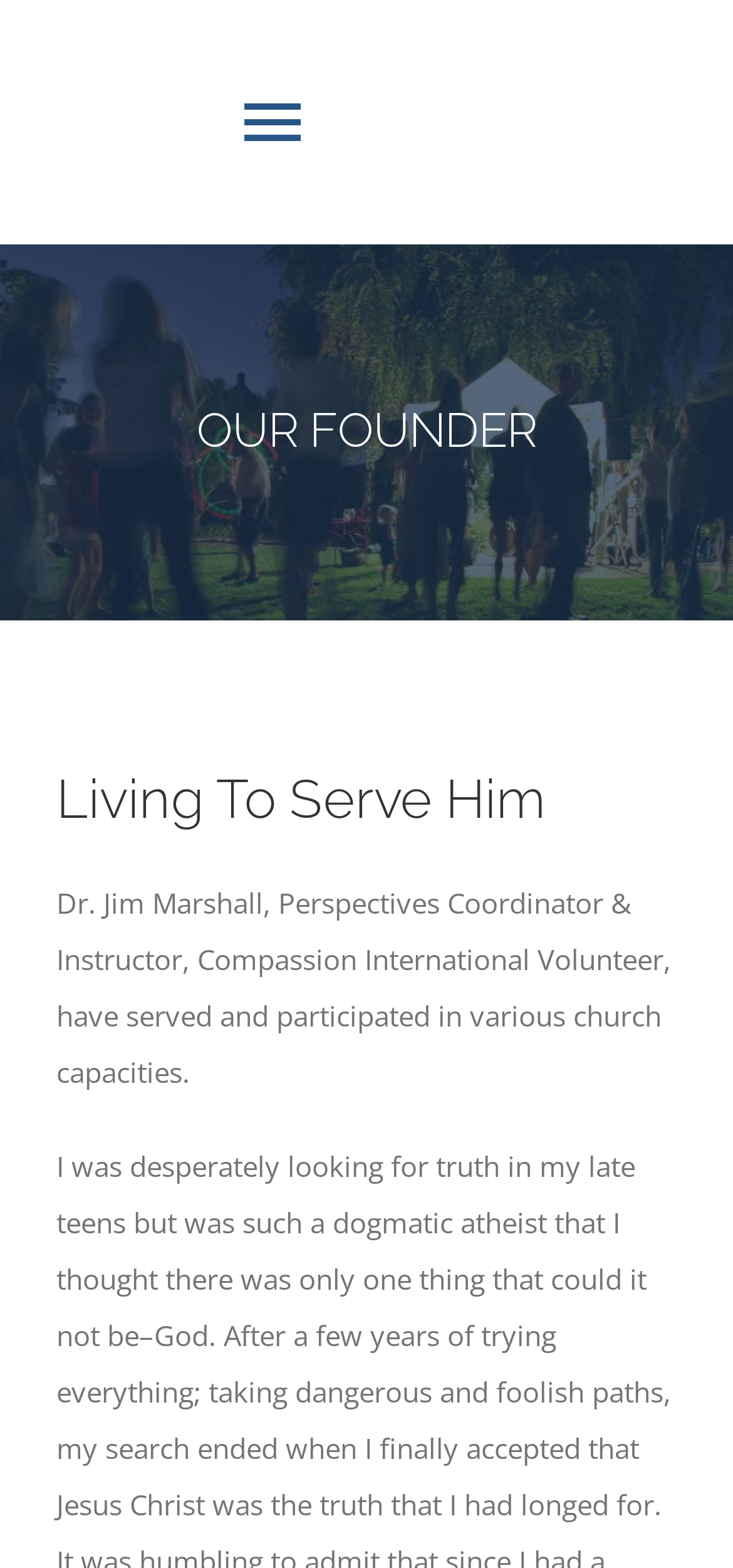Determine the bounding box for the HTML element described here: "2023". The coordinates should be given as [left, top, right, bottom] with each number being a float between 0 and 1.

None